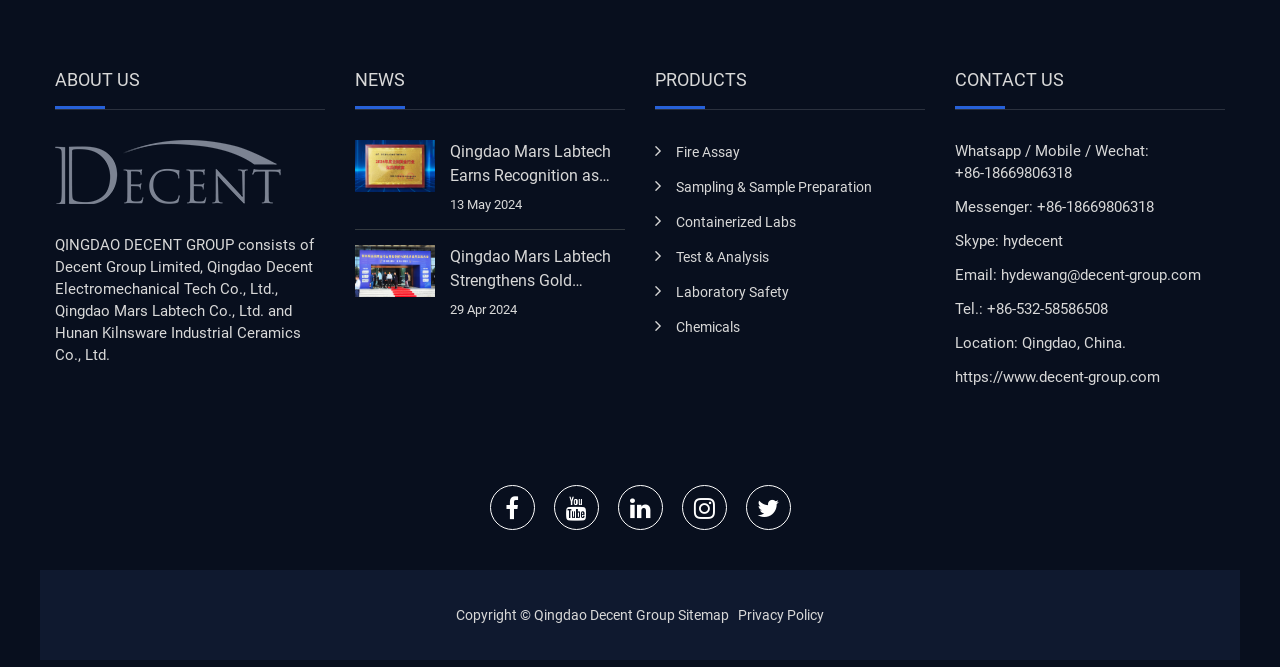Using the element description: "Sampling & Sample Preparation", determine the bounding box coordinates for the specified UI element. The coordinates should be four float numbers between 0 and 1, [left, top, right, bottom].

[0.512, 0.262, 0.681, 0.296]